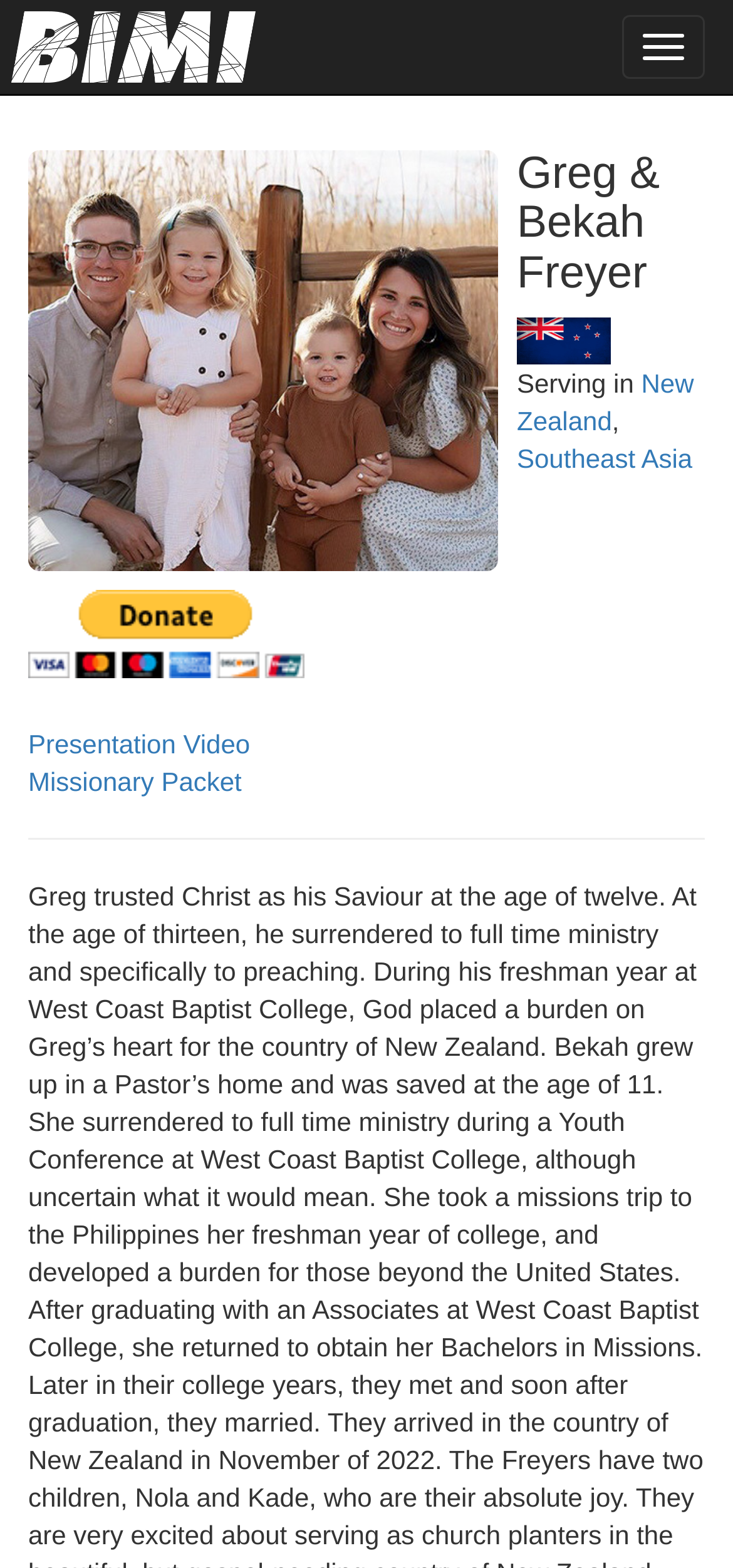Refer to the image and provide a thorough answer to this question:
What is the organization associated with the missionaries?

The organization associated with the missionaries, Greg & Bekah Freyer, is BIMI, which stands for Baptist International Missions, Inc., as indicated by the logo and link at the top of the webpage.